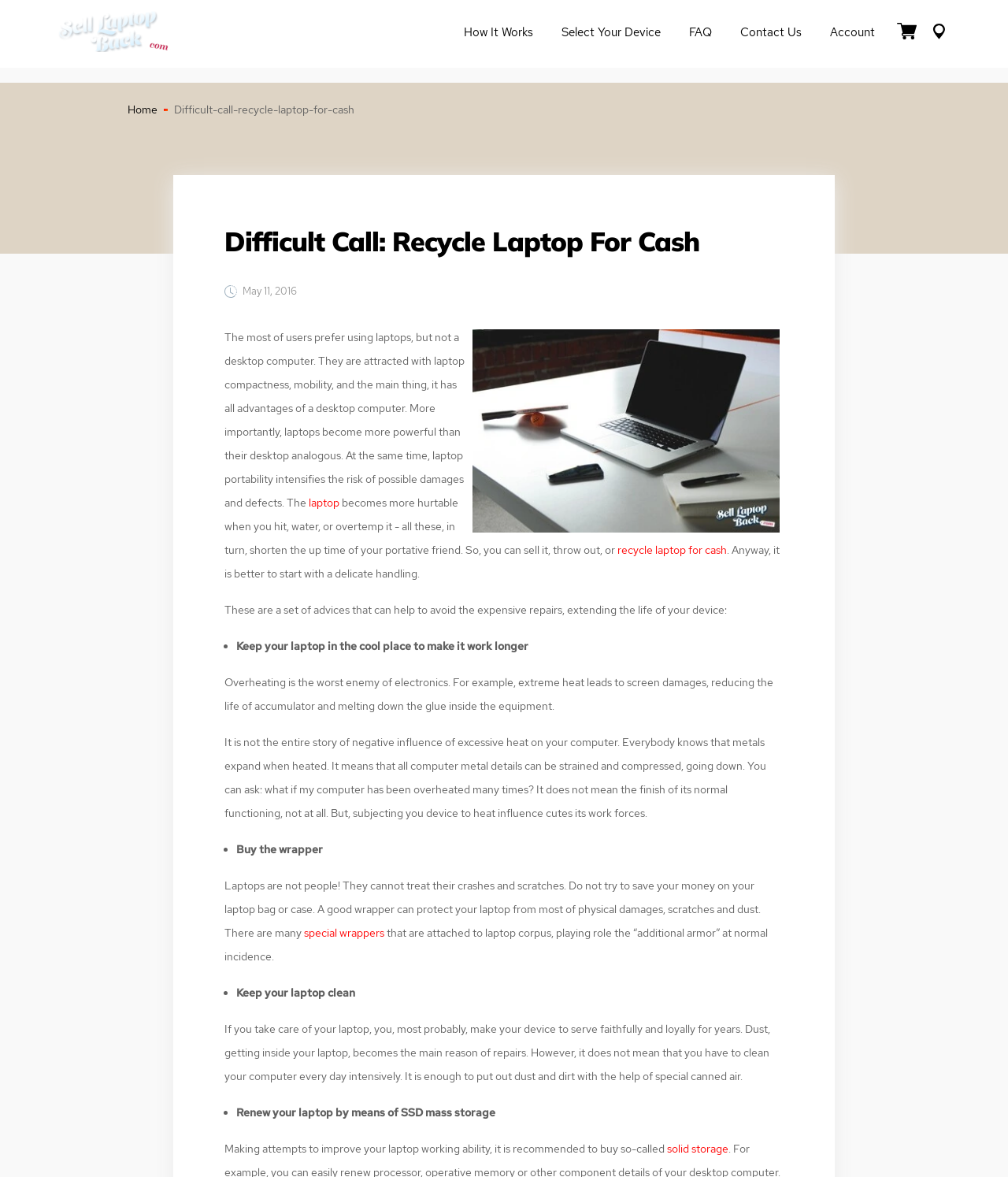What is recommended to protect a laptop from physical damages?
Please answer the question with as much detail and depth as you can.

The webpage suggests that a good wrapper can protect a laptop from most physical damages, scratches, and dust. This implies that buying a good wrapper is recommended to protect a laptop from physical damages.